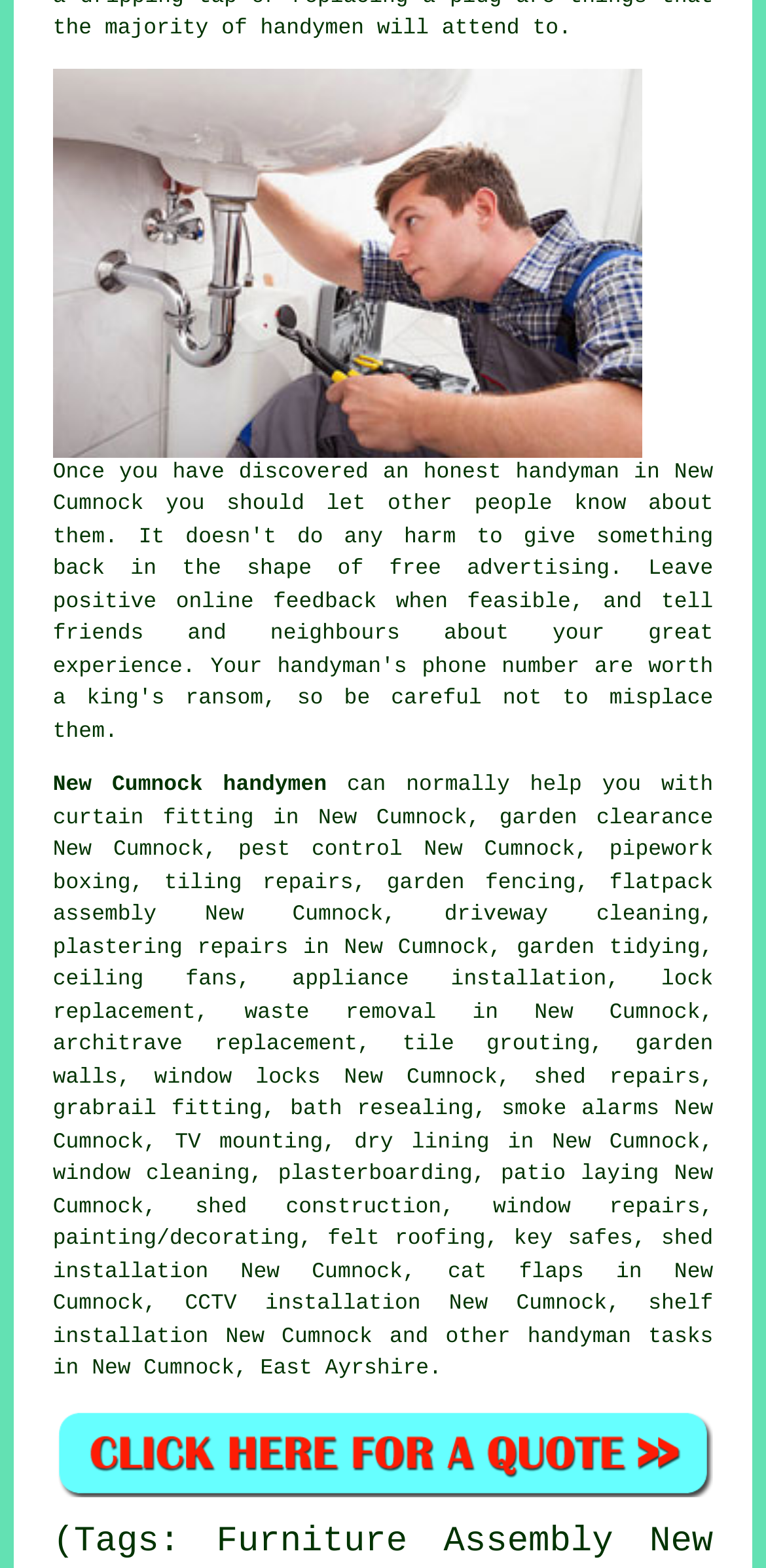What is the call-to-action on the webpage?
Using the image, elaborate on the answer with as much detail as possible.

I found the call-to-action by examining the link element at the bottom of the webpage, which says 'Click for a Rated Handyman in New Cumnock'.